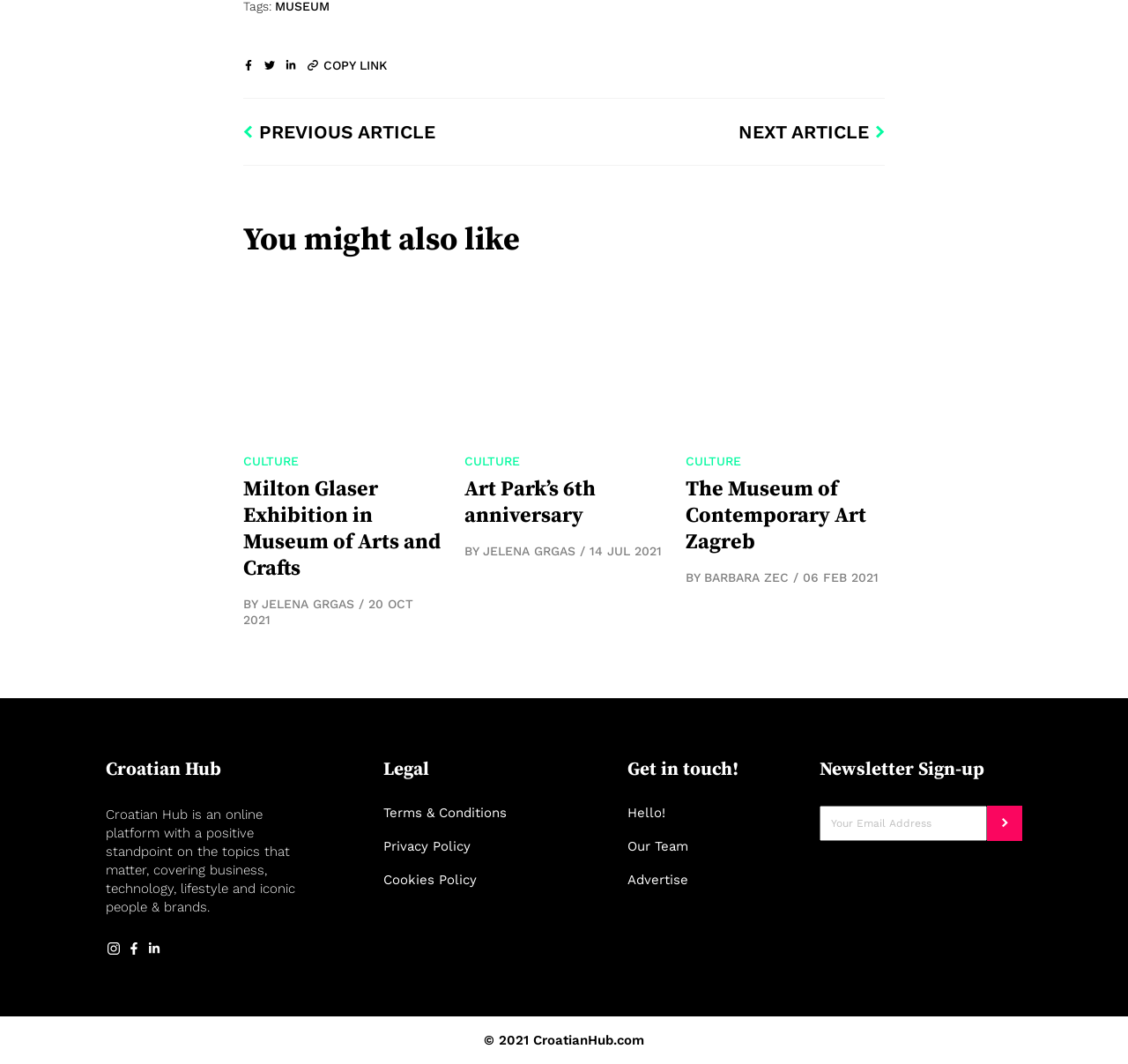Identify the bounding box coordinates for the UI element that matches this description: "parent_node: COPY LINK".

[0.23, 0.051, 0.248, 0.071]